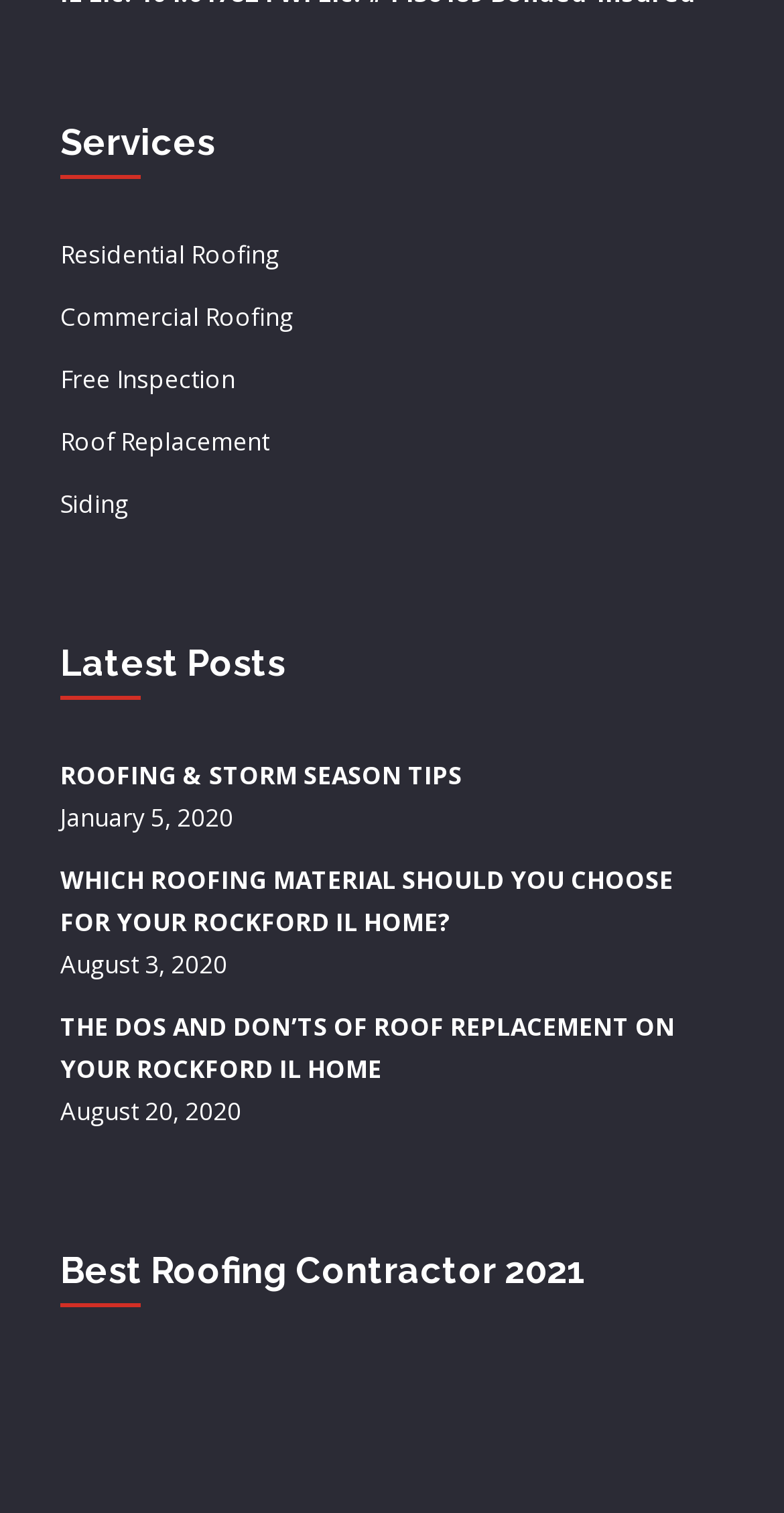Please provide a brief answer to the following inquiry using a single word or phrase:
What is the topic of the latest post?

Roofing and Storm Season Tips